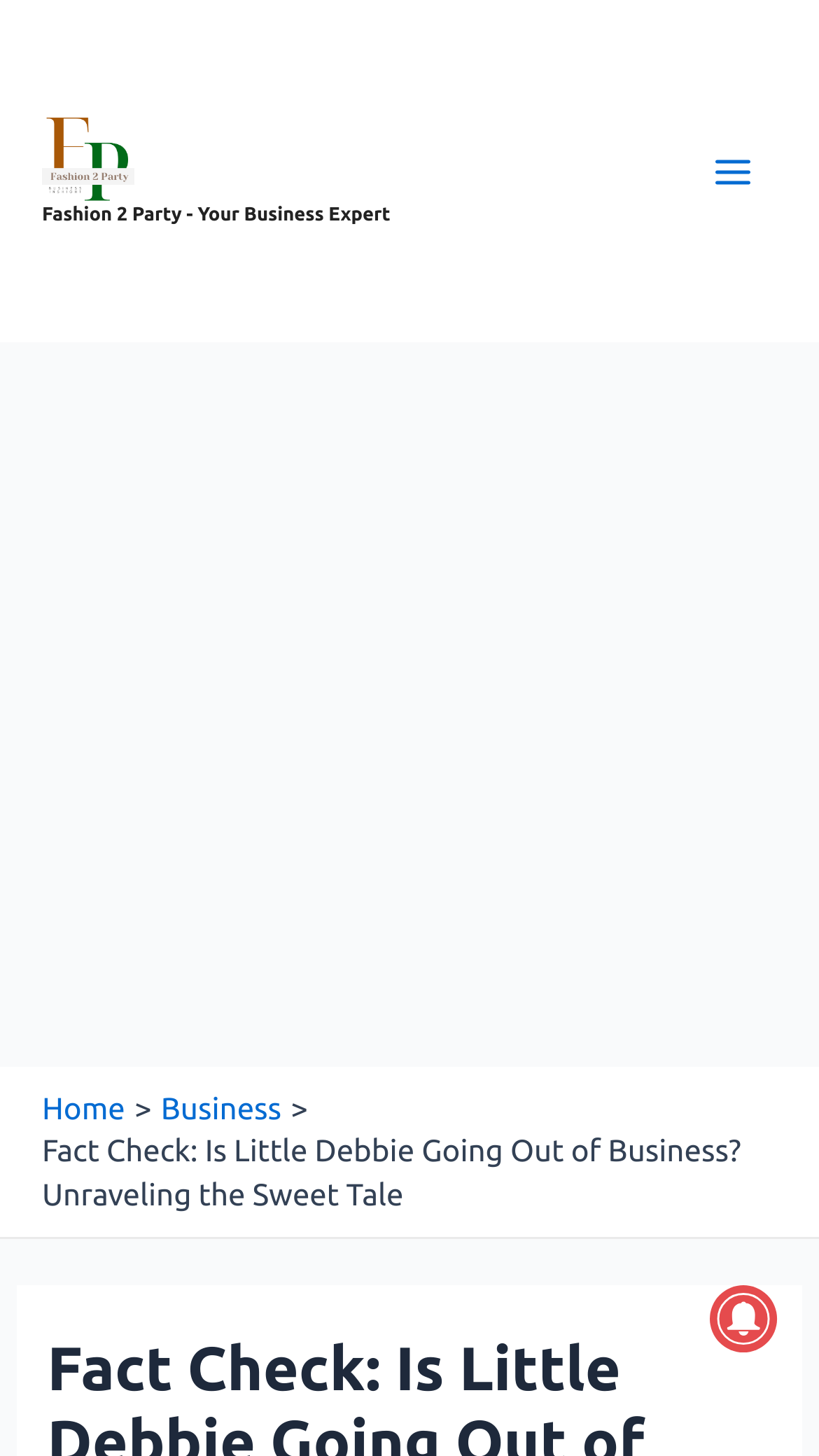Answer the question in one word or a short phrase:
What is the text of the static text element?

Fact Check: Is Little Debbie Going Out of Business? Unraveling the Sweet Tale